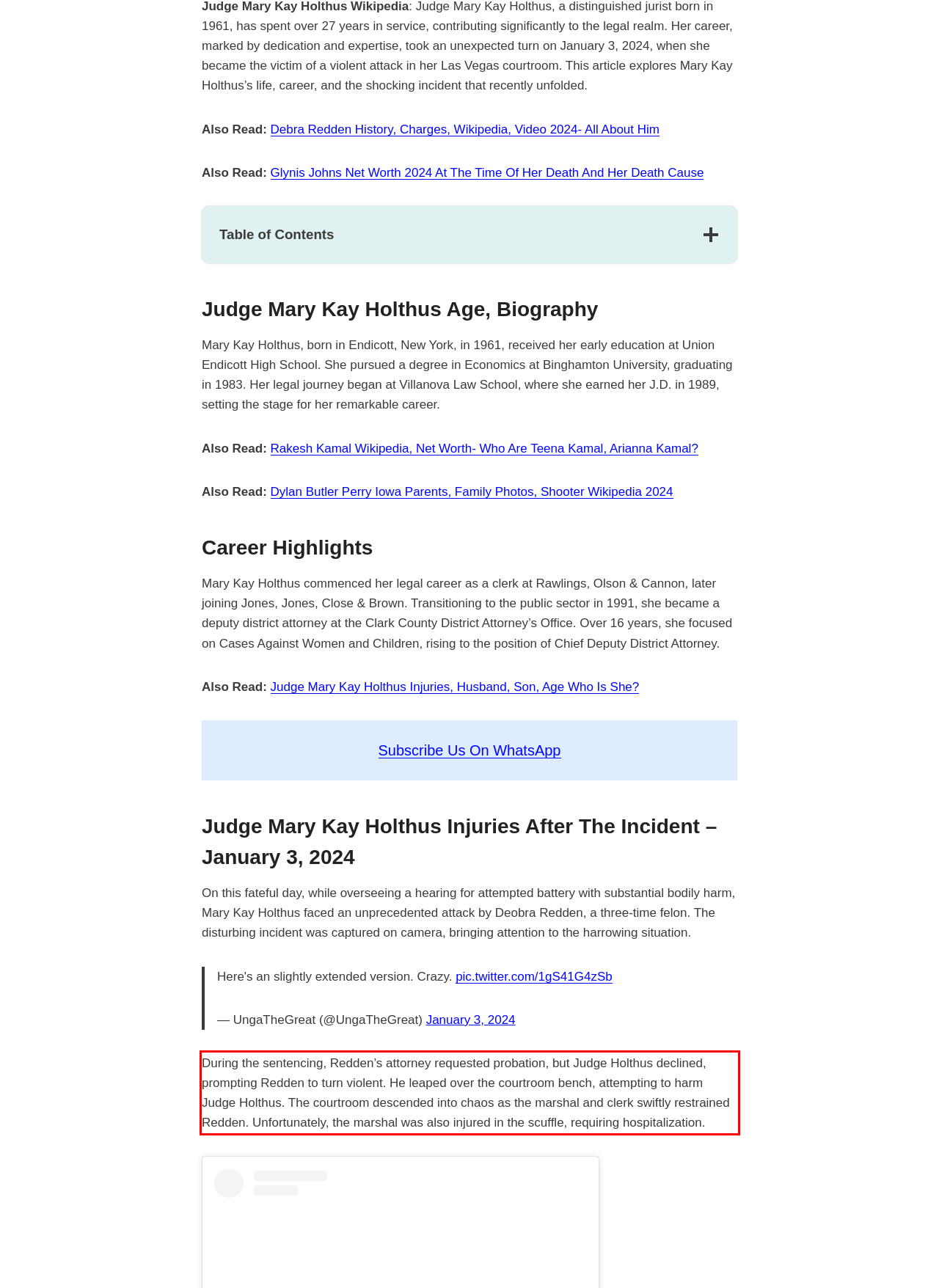Given a screenshot of a webpage containing a red rectangle bounding box, extract and provide the text content found within the red bounding box.

During the sentencing, Redden’s attorney requested probation, but Judge Holthus declined, prompting Redden to turn violent. He leaped over the courtroom bench, attempting to harm Judge Holthus. The courtroom descended into chaos as the marshal and clerk swiftly restrained Redden. Unfortunately, the marshal was also injured in the scuffle, requiring hospitalization.